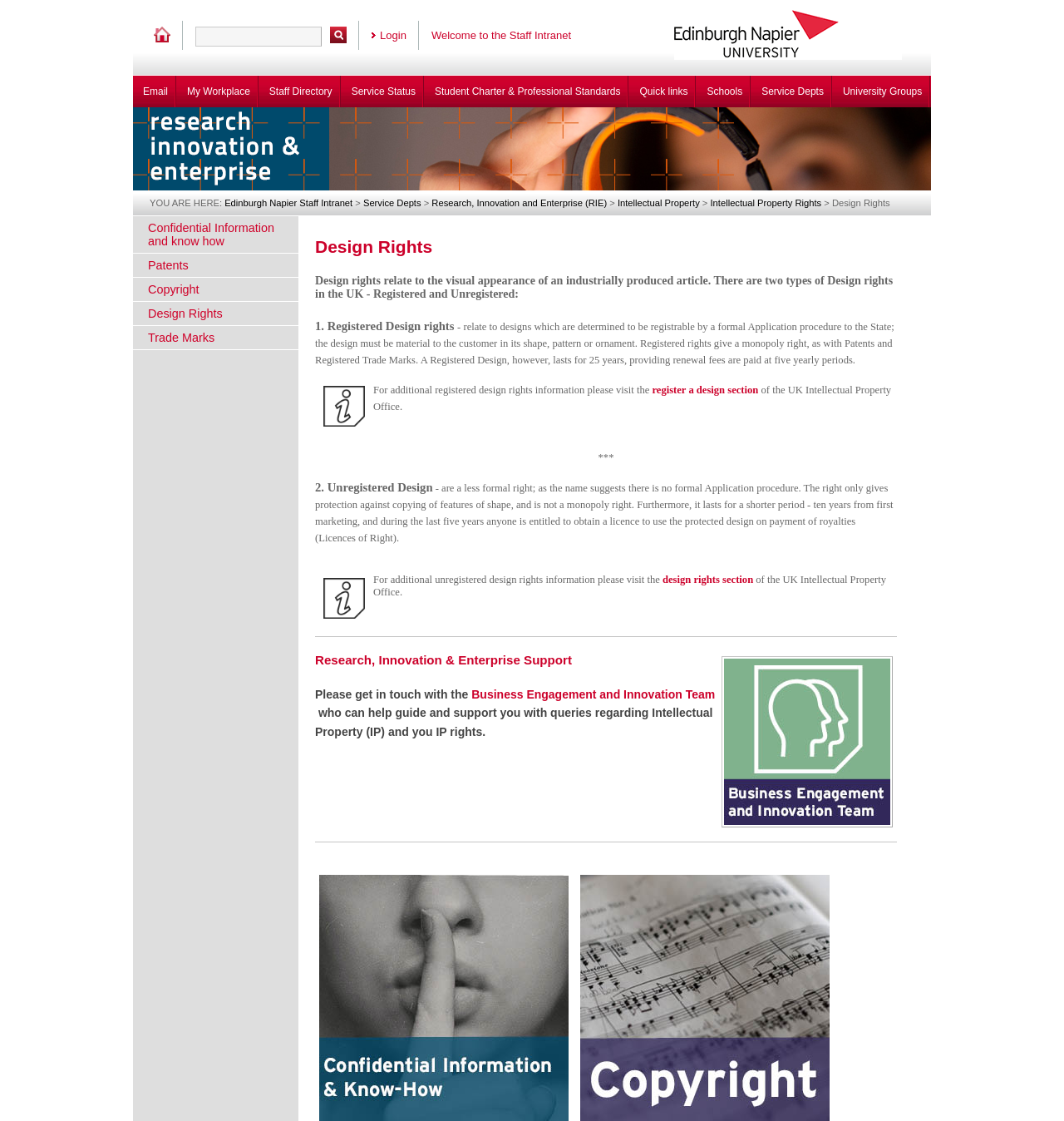Identify the bounding box of the UI element described as follows: "name="ctl00$search$TXBserach"". Provide the coordinates as four float numbers in the range of 0 to 1 [left, top, right, bottom].

[0.184, 0.024, 0.302, 0.042]